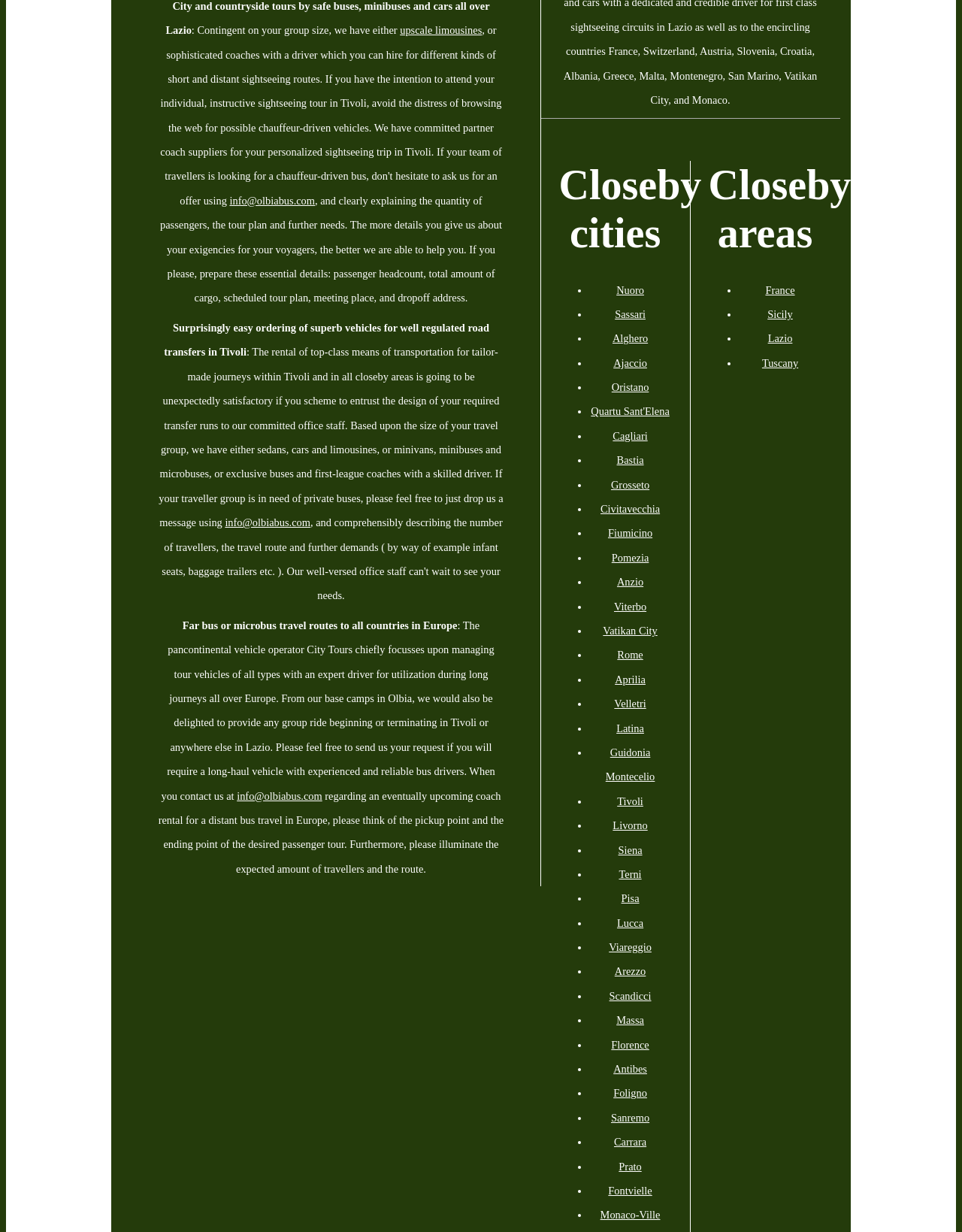Show the bounding box coordinates for the element that needs to be clicked to execute the following instruction: "click on 'Nuoro'". Provide the coordinates in the form of four float numbers between 0 and 1, i.e., [left, top, right, bottom].

[0.641, 0.23, 0.669, 0.24]